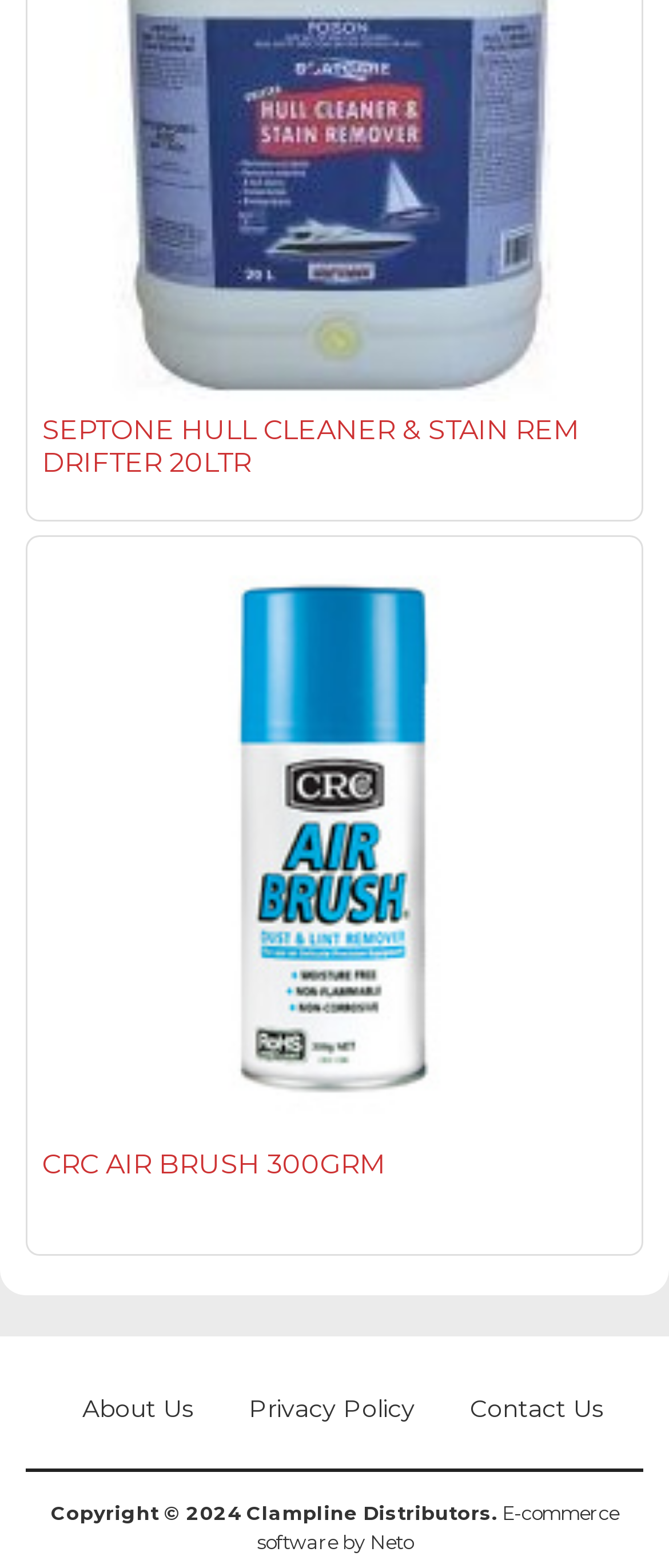Please provide the bounding box coordinates for the UI element as described: "parent_node: CRC AIR BRUSH 300GRM". The coordinates must be four floats between 0 and 1, represented as [left, top, right, bottom].

[0.064, 0.352, 0.936, 0.733]